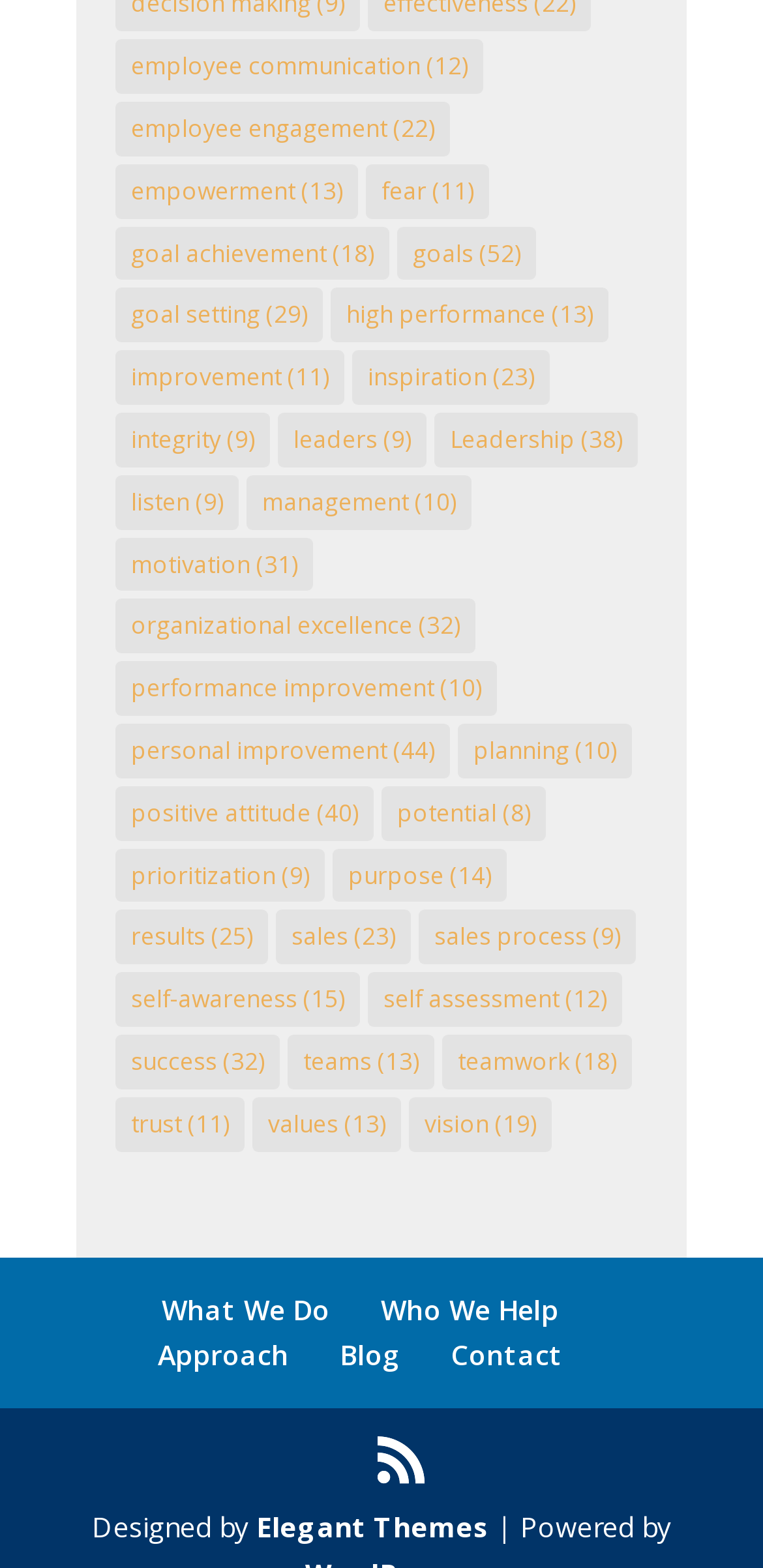Find the bounding box coordinates for the area that should be clicked to accomplish the instruction: "visit the blog".

[0.445, 0.852, 0.524, 0.876]